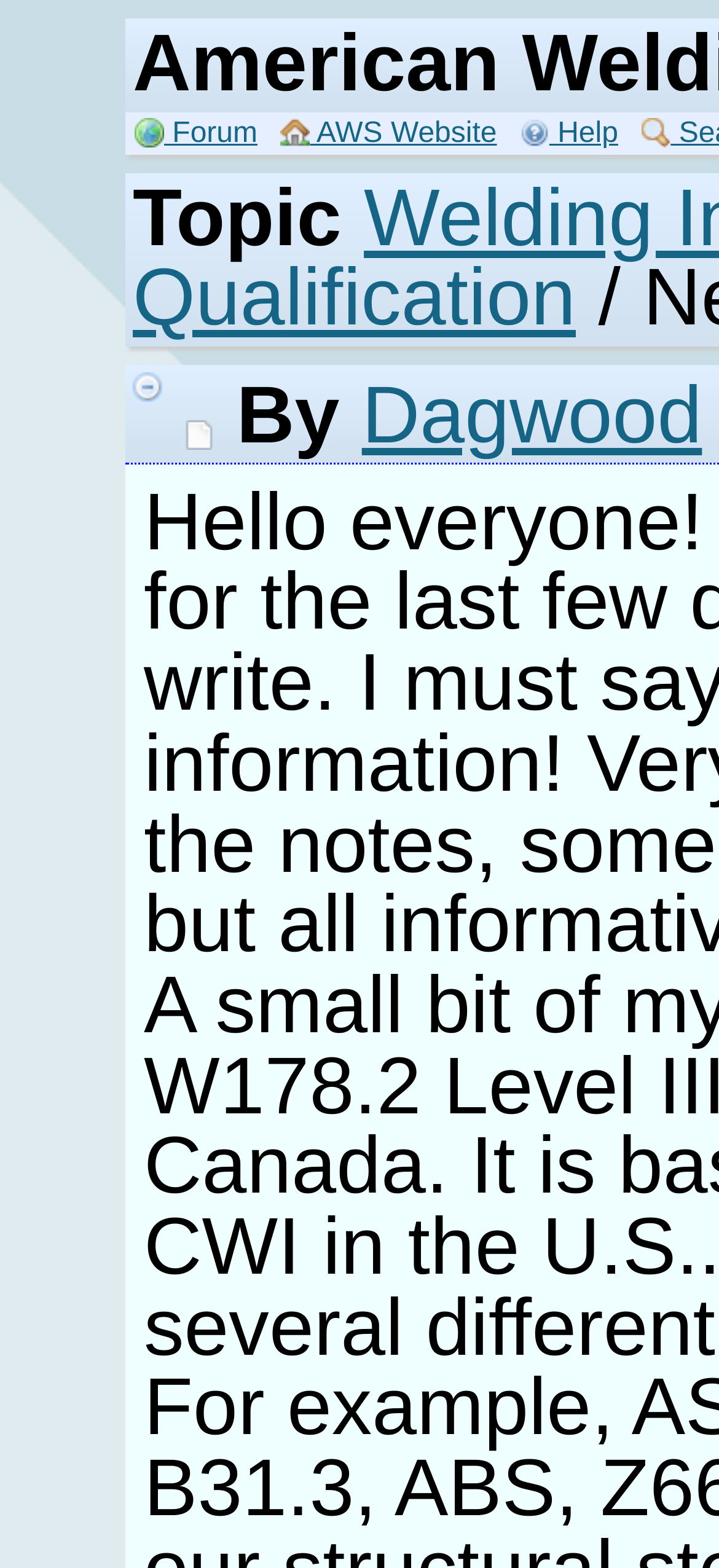How many links are in the top navigation bar?
Please look at the screenshot and answer using one word or phrase.

3